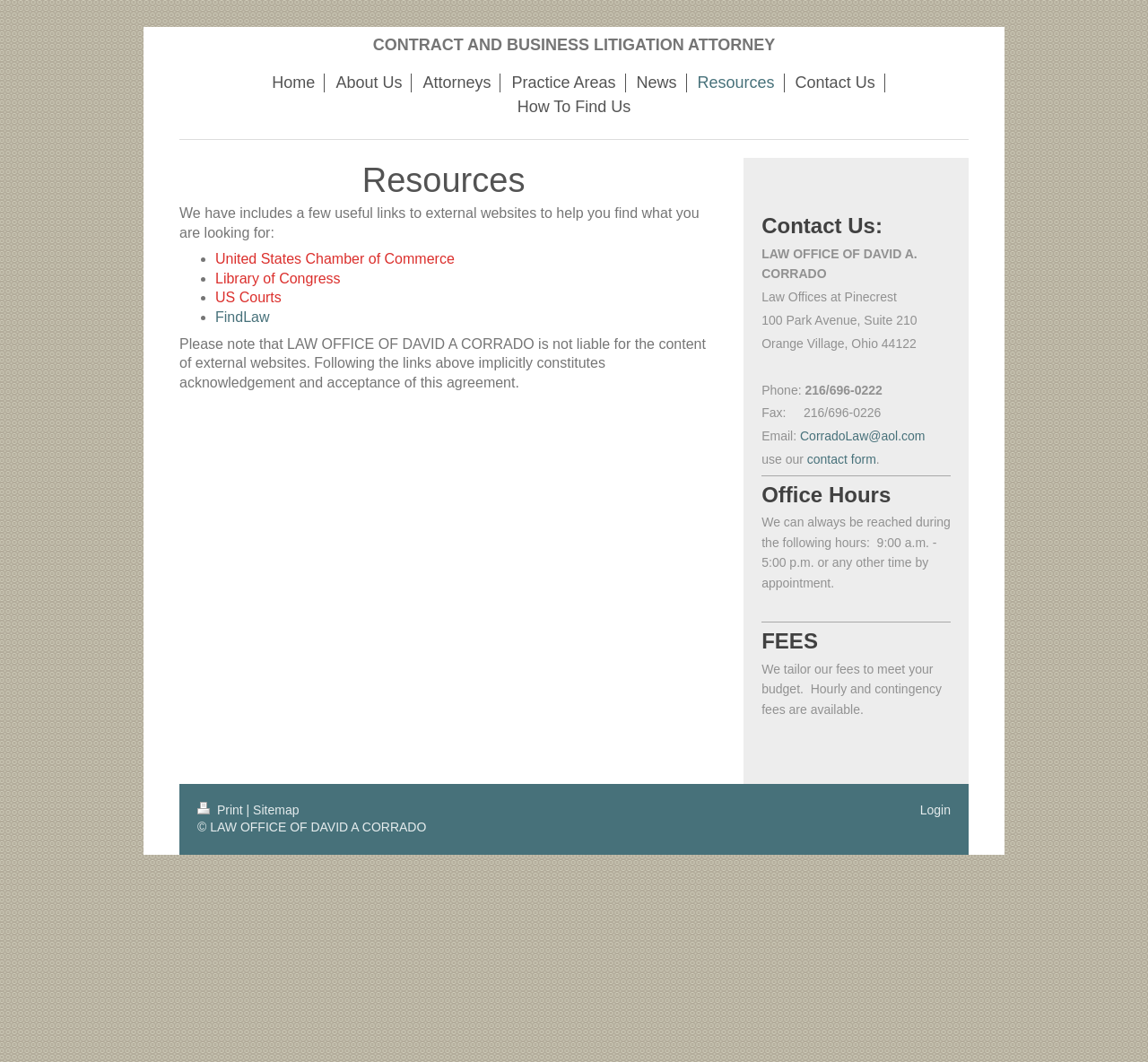Please identify the bounding box coordinates of the area that needs to be clicked to follow this instruction: "contact us through email".

[0.697, 0.404, 0.806, 0.417]